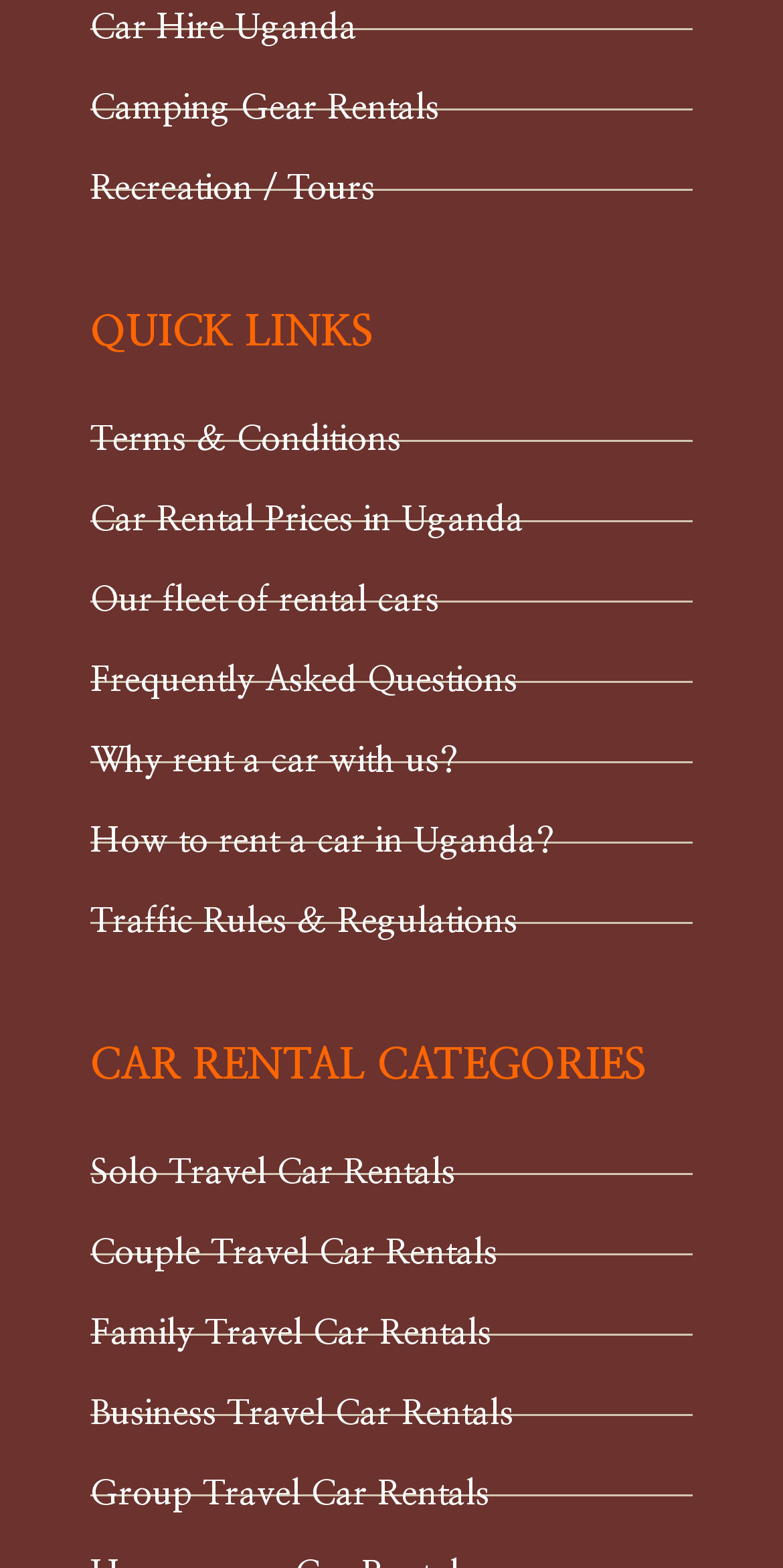Locate the bounding box coordinates of the region to be clicked to comply with the following instruction: "View Car Rental Prices in Uganda". The coordinates must be four float numbers between 0 and 1, in the form [left, top, right, bottom].

[0.115, 0.317, 0.669, 0.343]